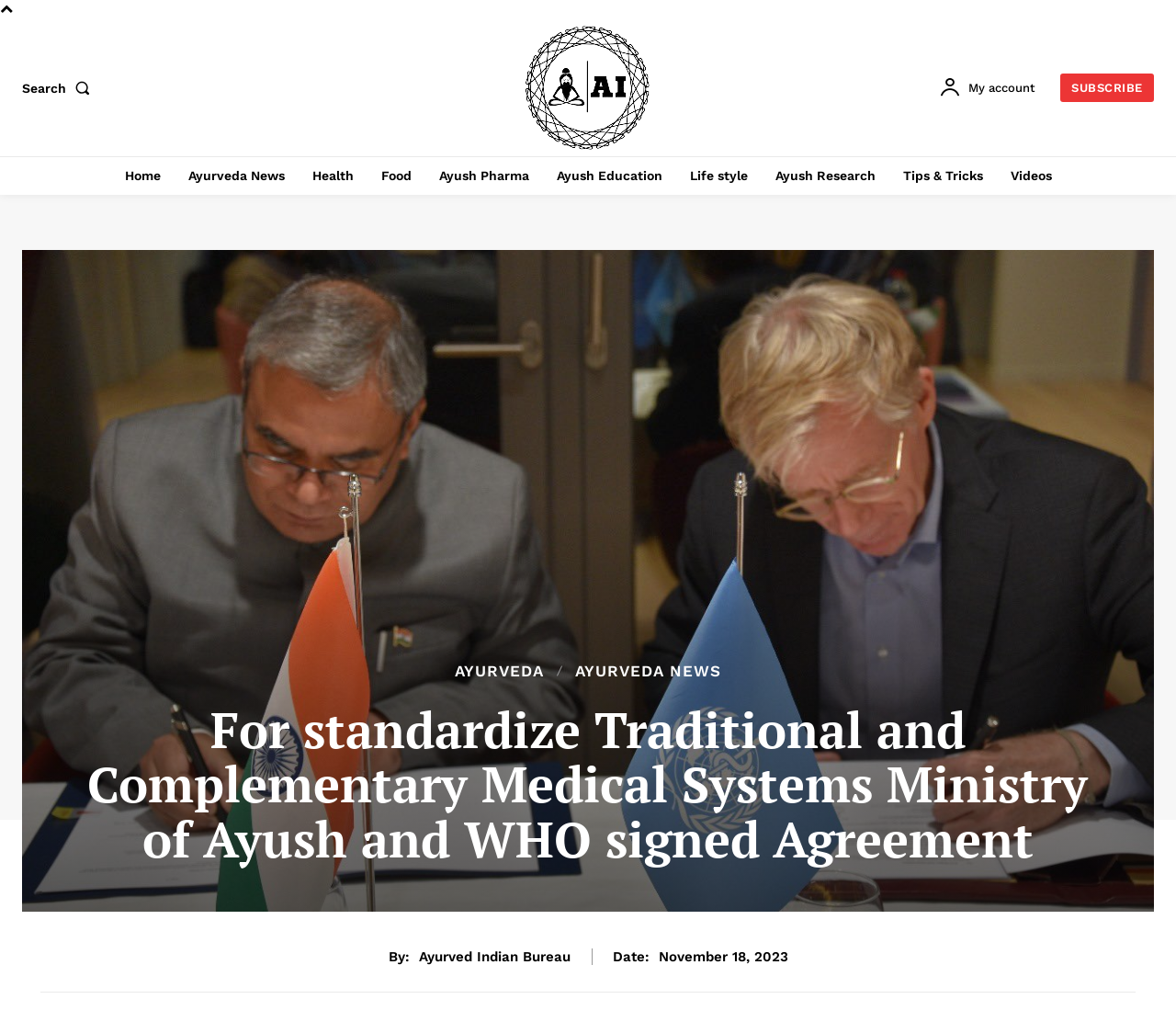How many links are in the top navigation bar?
Kindly offer a comprehensive and detailed response to the question.

I counted the links in the top navigation bar, which are 'Home', 'Ayurveda News', 'Health', 'Food', 'Ayush Pharma', 'Ayush Education', 'Life style', 'Ayush Research', and 'Tips & Tricks'. There are 9 links in total.